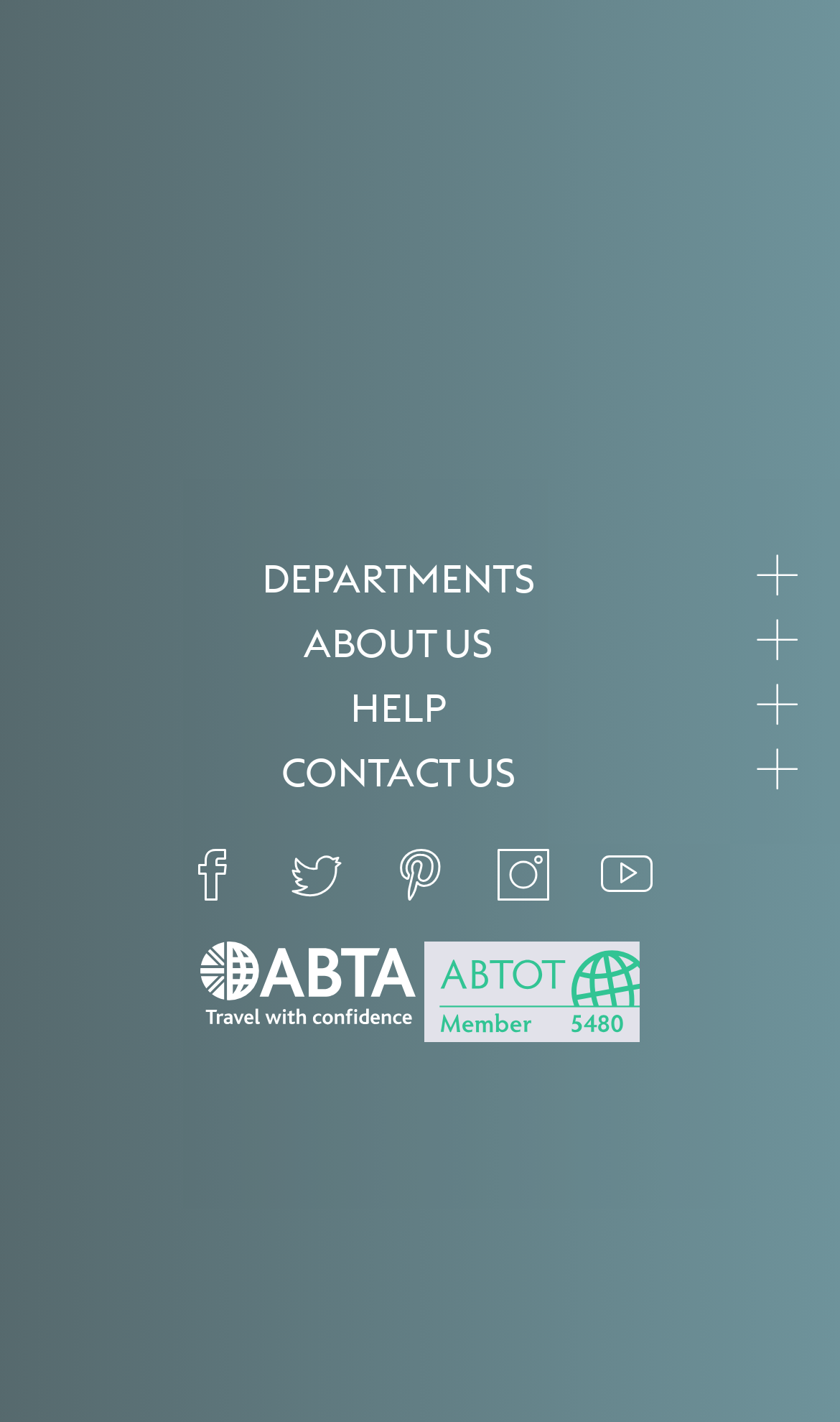Is the webpage related to a company or organization?
Based on the image, respond with a single word or phrase.

yes